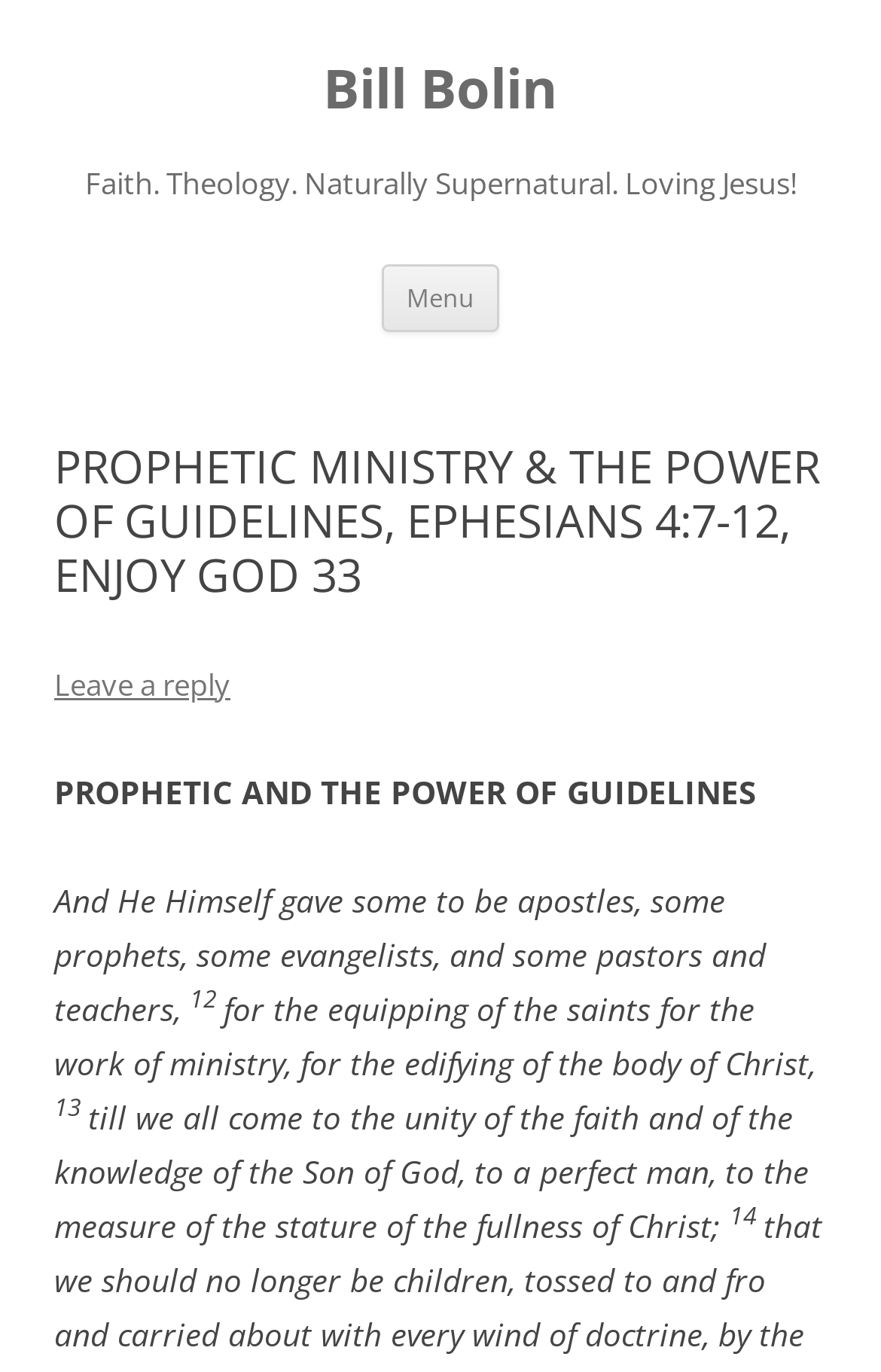Examine the screenshot and answer the question in as much detail as possible: How many verses are quoted on the webpage?

The webpage contains three verses quoted from Ephesians 4:7-12. These verses are denoted by superscript numbers 12, 13, and 14, which indicate the verse numbers.